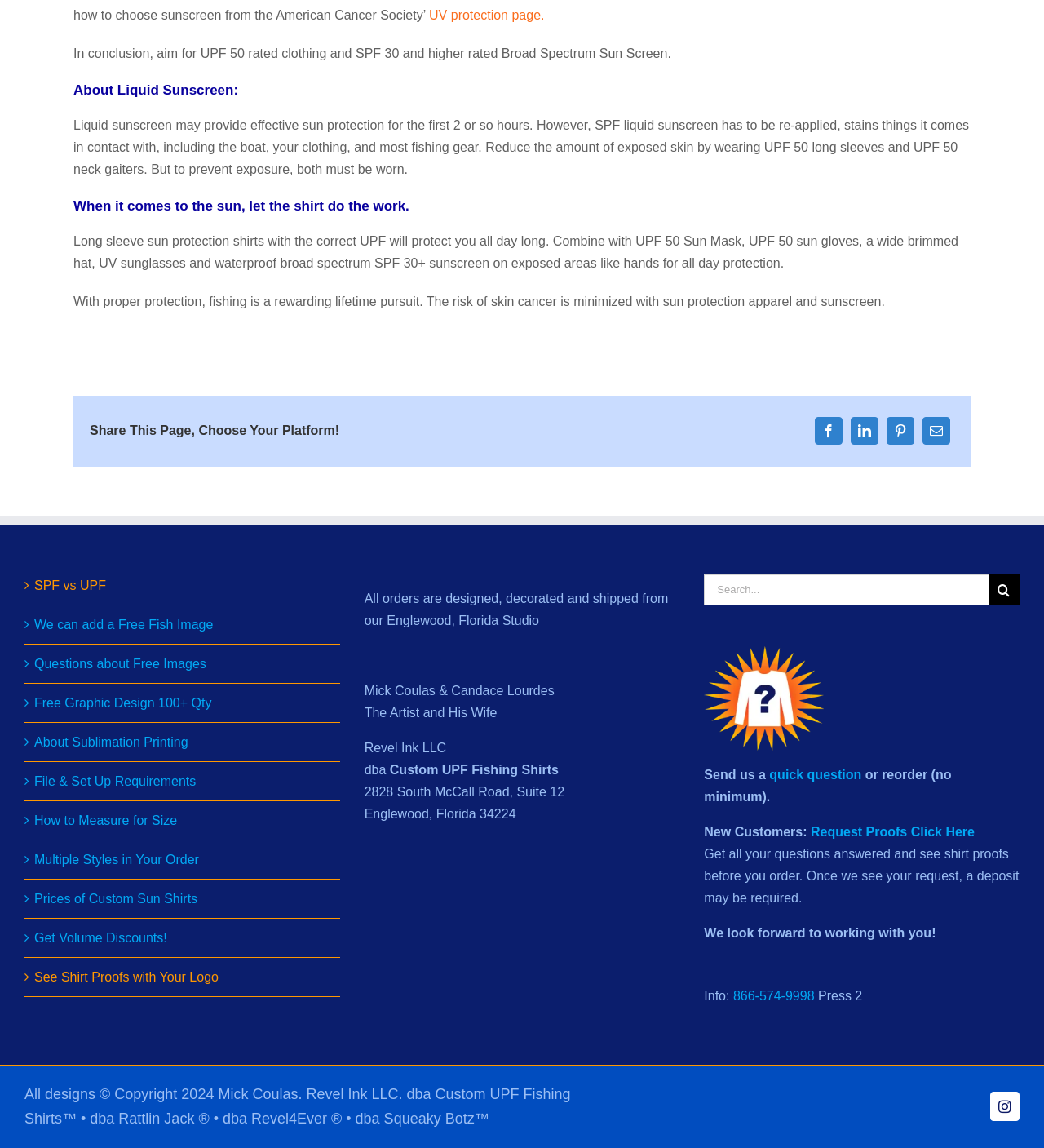Pinpoint the bounding box coordinates of the clickable element to carry out the following instruction: "Read 'Insurance Blog'."

None